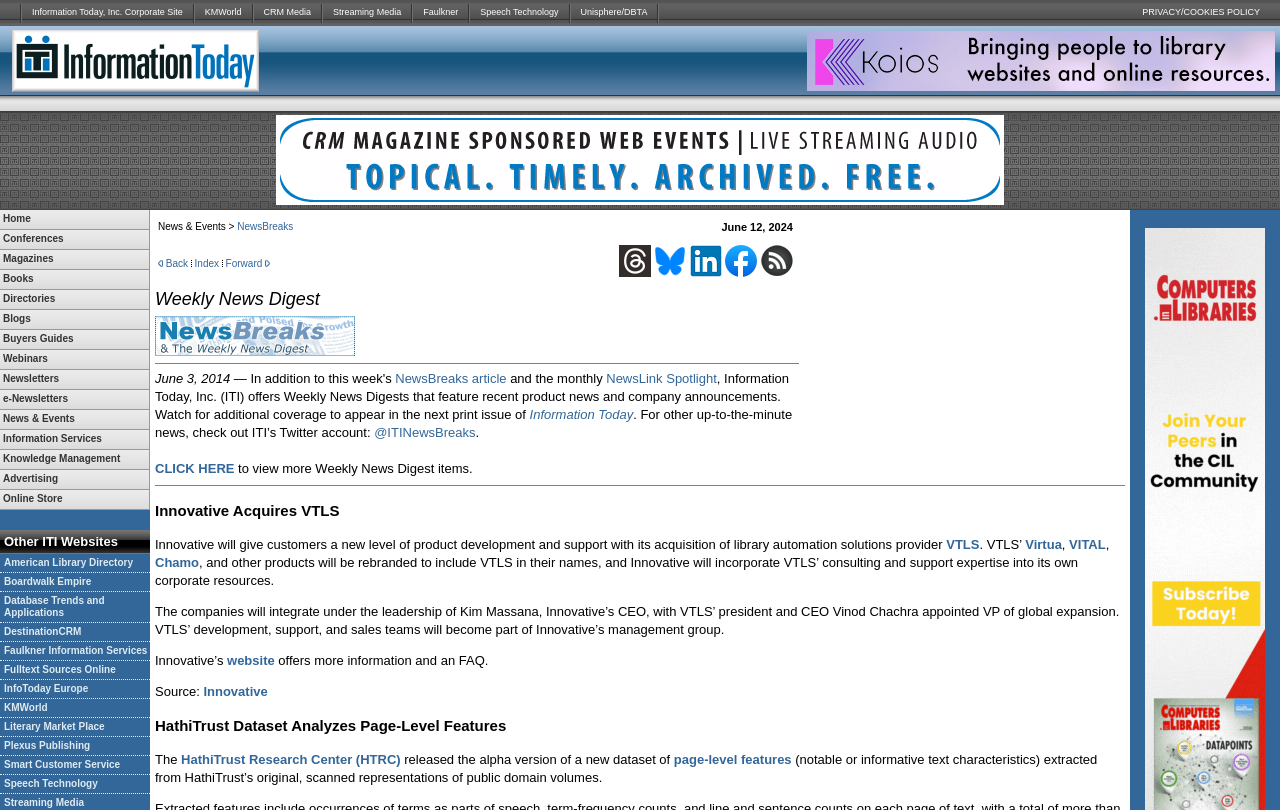Identify the bounding box coordinates of the clickable region to carry out the given instruction: "Click PRIVACY/COOKIES POLICY".

[0.821, 0.0, 1.0, 0.032]